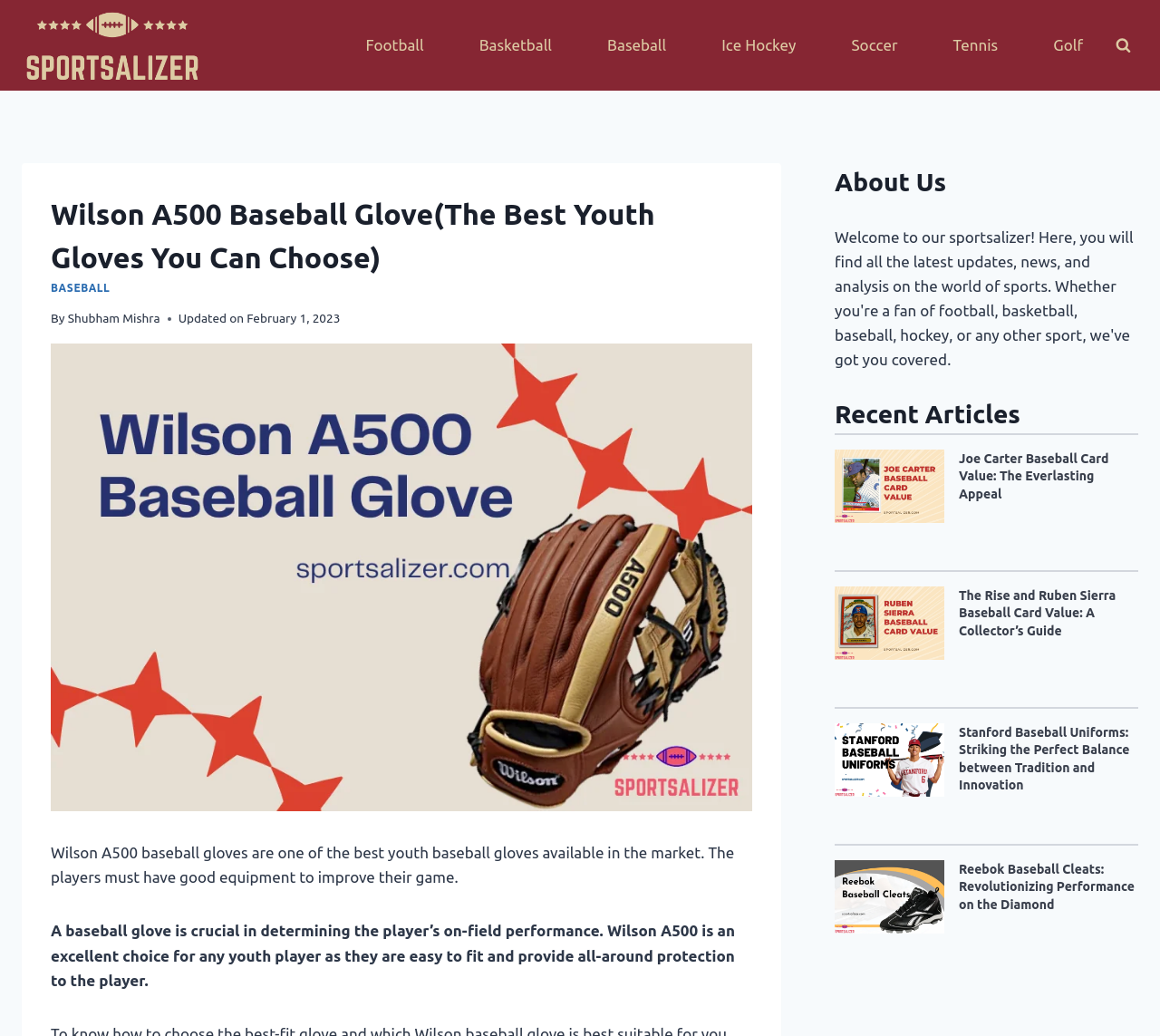Can you specify the bounding box coordinates for the region that should be clicked to fulfill this instruction: "Learn about Stanford Baseball Uniforms".

[0.72, 0.698, 0.981, 0.765]